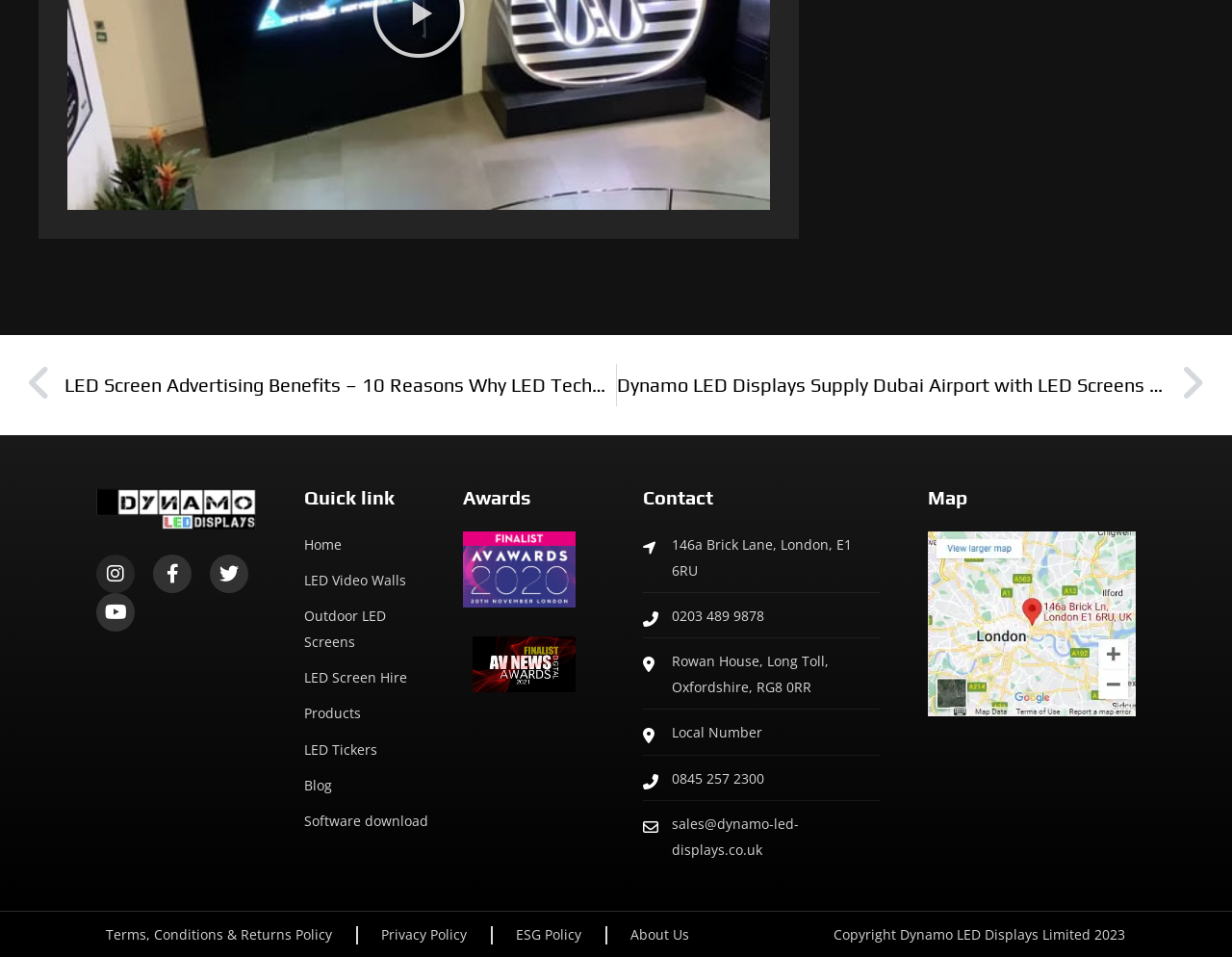Please answer the following question as detailed as possible based on the image: 
What is the copyright year?

The copyright year can be found at the bottom of the webpage, which is stated as 'Copyright Dynamo LED Displays Limited 2023'.